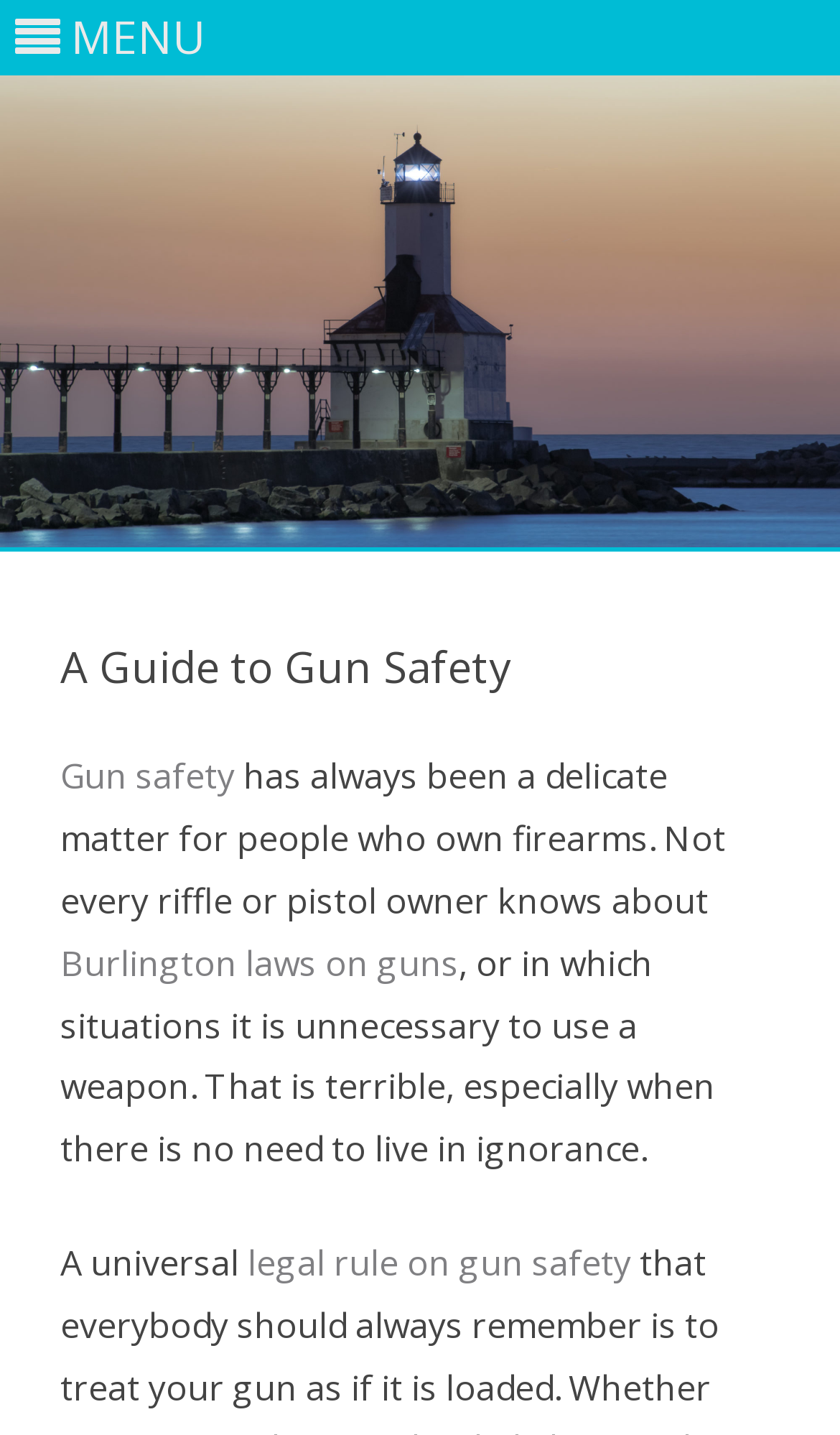Bounding box coordinates are to be given in the format (top-left x, top-left y, bottom-right x, bottom-right y). All values must be floating point numbers between 0 and 1. Provide the bounding box coordinate for the UI element described as: Burlington laws on guns

[0.072, 0.654, 0.546, 0.687]